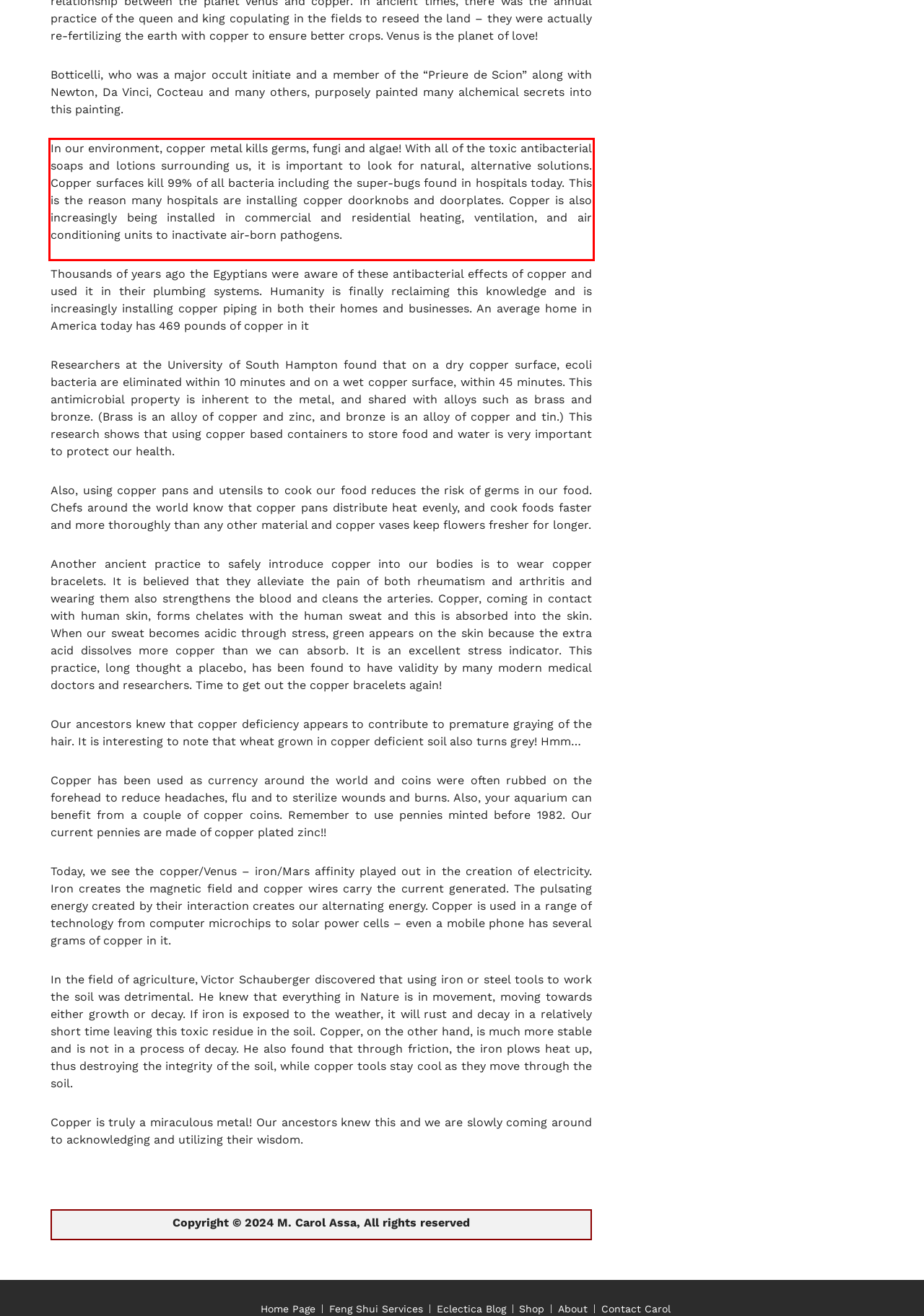You have a screenshot of a webpage with a red bounding box. Use OCR to generate the text contained within this red rectangle.

In our environment, copper metal kills germs, fungi and algae! With all of the toxic antibacterial soaps and lotions surrounding us, it is important to look for natural, alternative solutions. Copper surfaces kill 99% of all bacteria including the super-bugs found in hospitals today. This is the reason many hospitals are installing copper doorknobs and doorplates. Copper is also increasingly being installed in commercial and residential heating, ventilation, and air conditioning units to inactivate air-born pathogens.